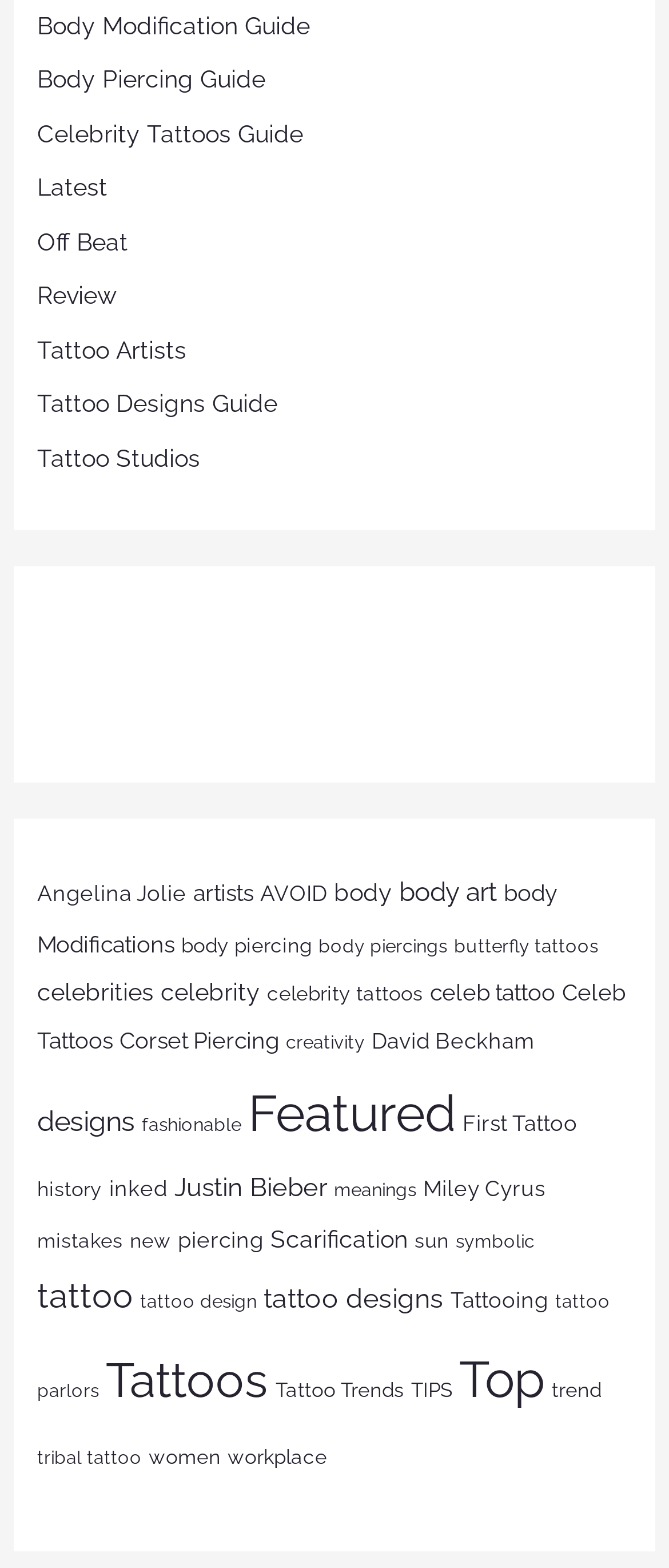Using the provided element description: "Oqtane POC", identify the bounding box coordinates. The coordinates should be four floats between 0 and 1 in the order [left, top, right, bottom].

None